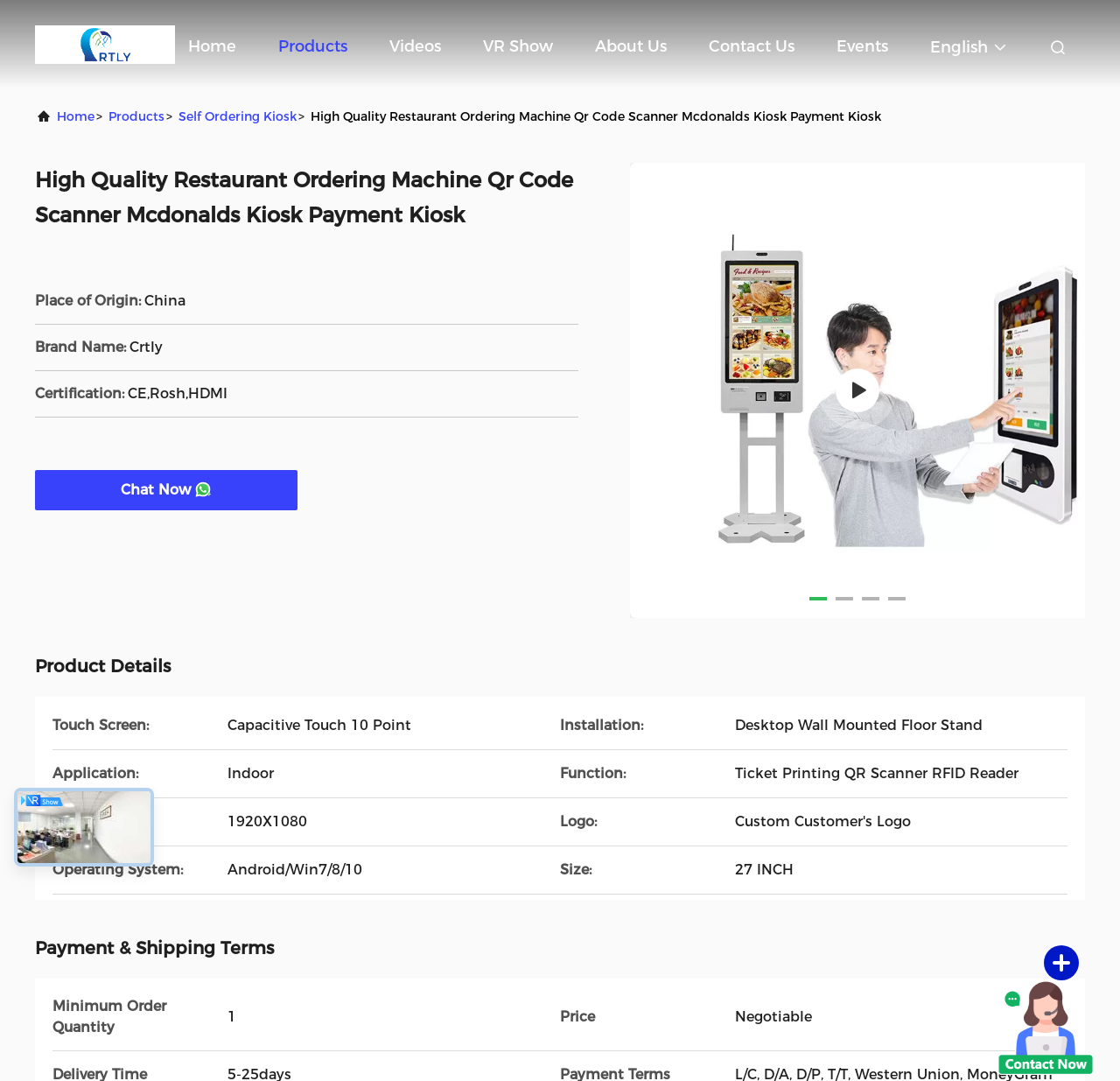Generate a comprehensive description of the contents of the webpage.

This webpage appears to be a product page for a high-quality restaurant ordering machine with a QR code scanner, specifically a McDonald's kiosk payment kiosk. 

At the top of the page, there is a navigation menu with links to "Home", "Products", "Videos", "VR Show", "About Us", "Contact Us", and "Events". Below this menu, there is a company logo and a link to "Shenzhen Chuangli Technology Co., Ltd.".

The main content of the page is divided into two sections. On the left side, there is a product description section with a heading that matches the product name. This section includes details such as the place of origin, brand name, certification, and product features like touch screen, installation, application, function, resolution, logo, operating system, and size.

On the right side, there is a section with a link to the product and two images of the product. Below this, there is a "Product Details" section with specifications and a "Payment & Shipping Terms" section with details on minimum order quantity, price, and other related information.

At the bottom of the page, there is a "Chat Now" button and a "Send Message" image.